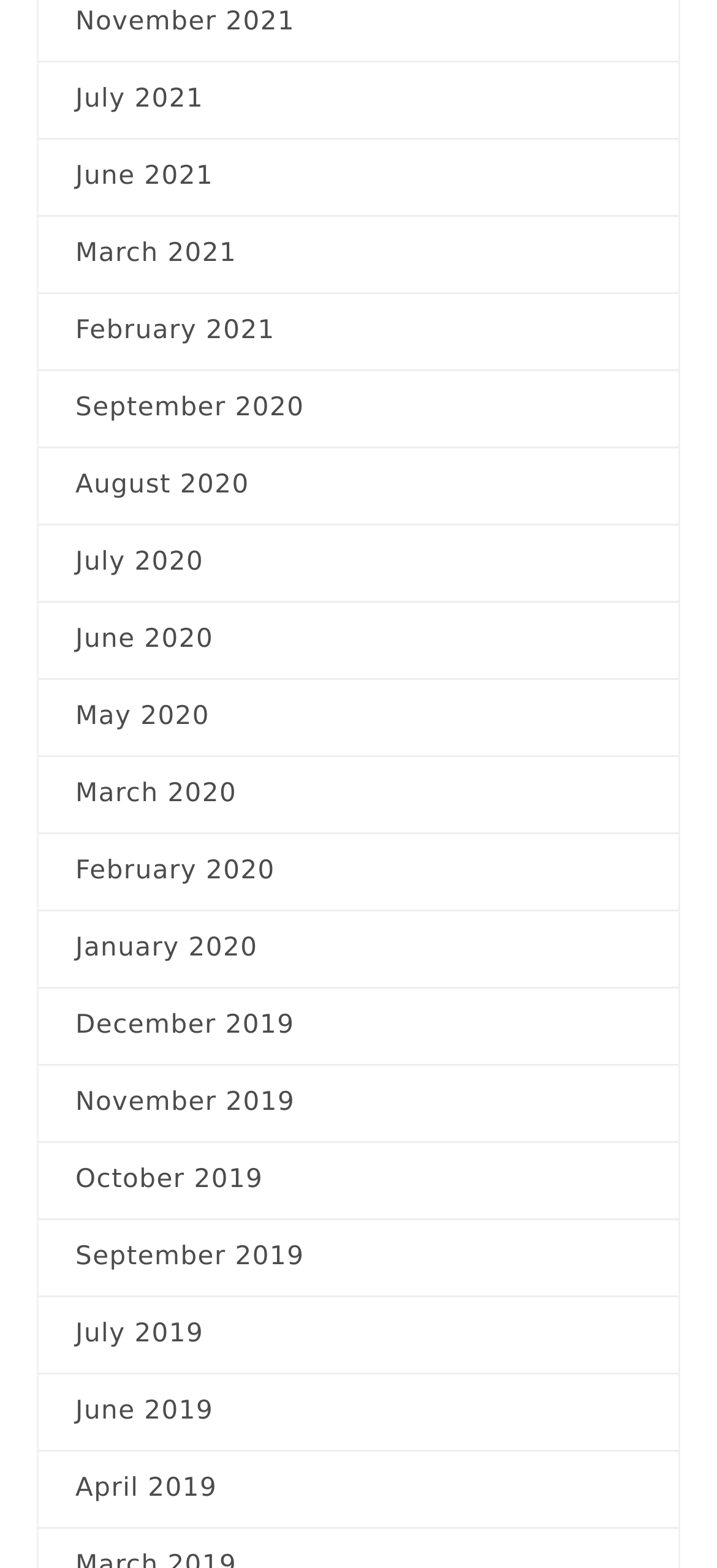What is the earliest month listed?
Based on the screenshot, provide a one-word or short-phrase response.

April 2019